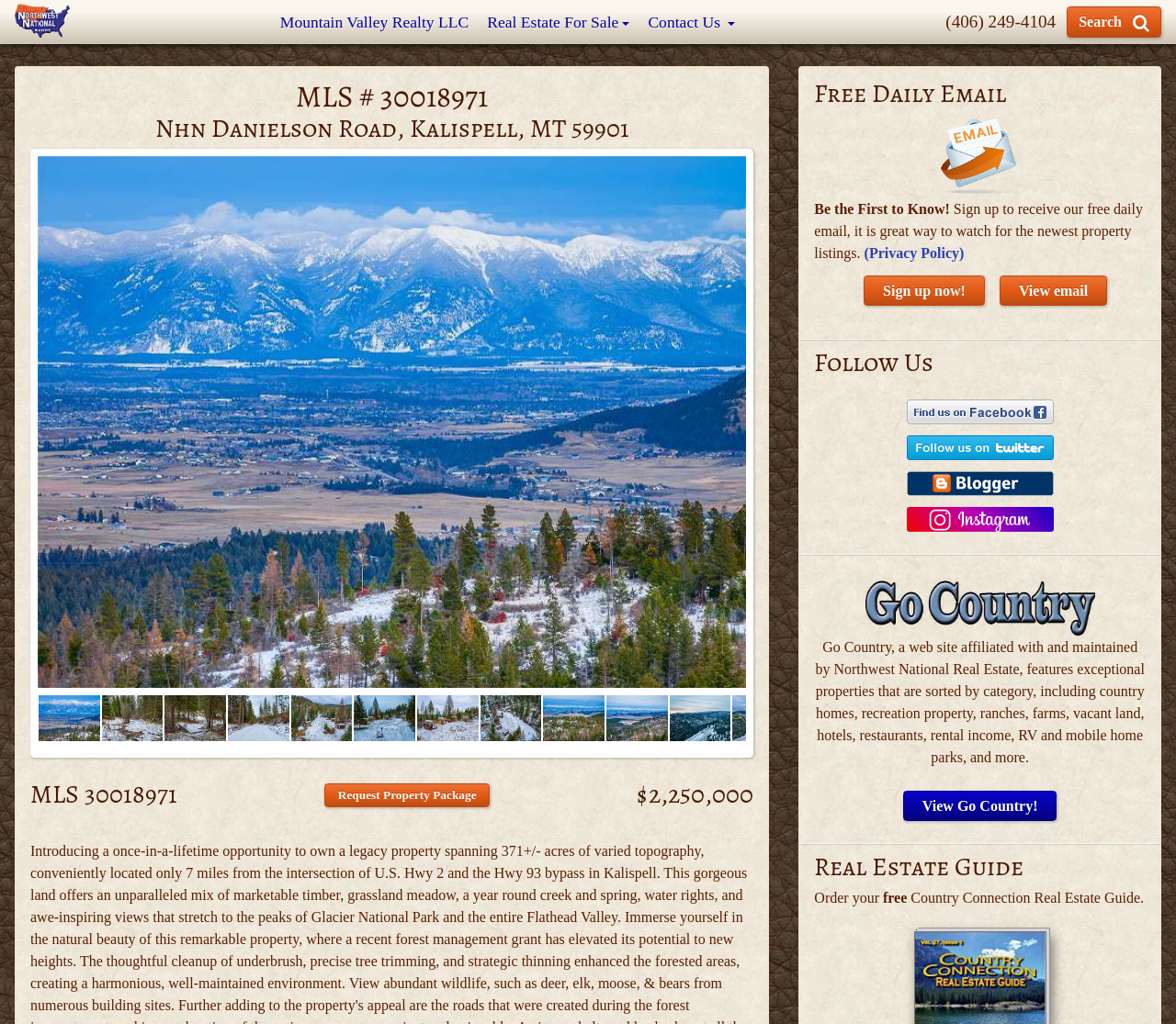Provide an in-depth caption for the contents of the webpage.

This webpage appears to be a real estate listing page. At the top, there are several links to navigate to other pages, including the NWN home page, Mountain Valley Realty LLC, and a search function. Below these links, there is a heading that displays the MLS number and address of the property, "MLS # 30018971 Nhn Danielson Road, Kalispell, MT 59901".

To the right of the heading, there is a button to request a property package and the price of the property, "$2,250,000". Below this section, there is a call-to-action to sign up for a free daily email to receive the newest property listings. This section includes a brief description of the email and a link to the privacy policy.

Further down the page, there are links to follow the real estate company on various social media platforms, including Facebook, Twitter, and Instagram. Below these links, there is a section that describes a website called Go Country, which features exceptional properties sorted by category. There is also a link to view Go Country.

The page also includes a section about a Real Estate Guide, where users can order a free Country Connection Real Estate Guide. Finally, there is a link to a real estate catalog at the bottom of the page.